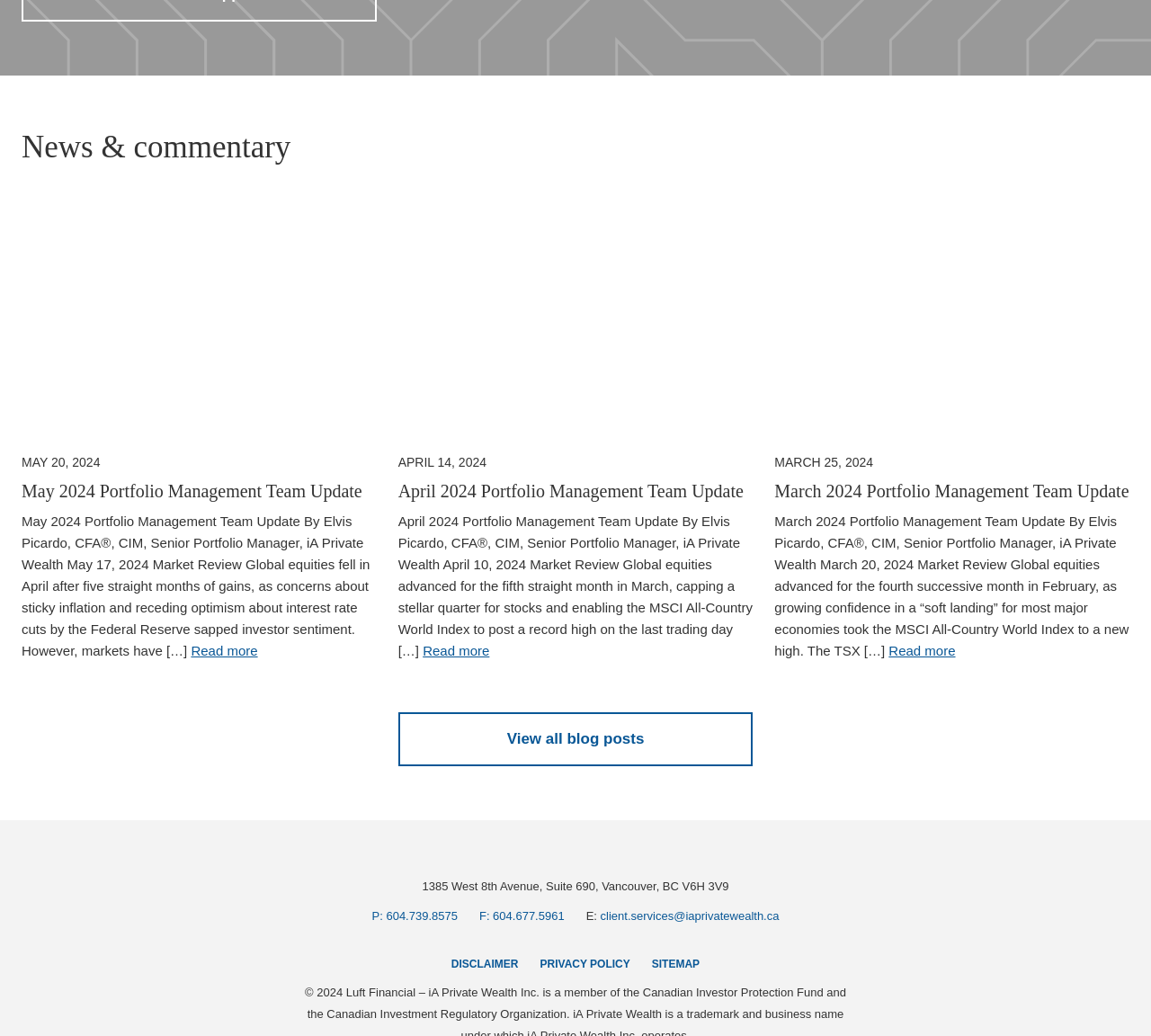Find the bounding box coordinates of the element you need to click on to perform this action: 'View all blog posts'. The coordinates should be represented by four float values between 0 and 1, in the format [left, top, right, bottom].

[0.346, 0.687, 0.654, 0.739]